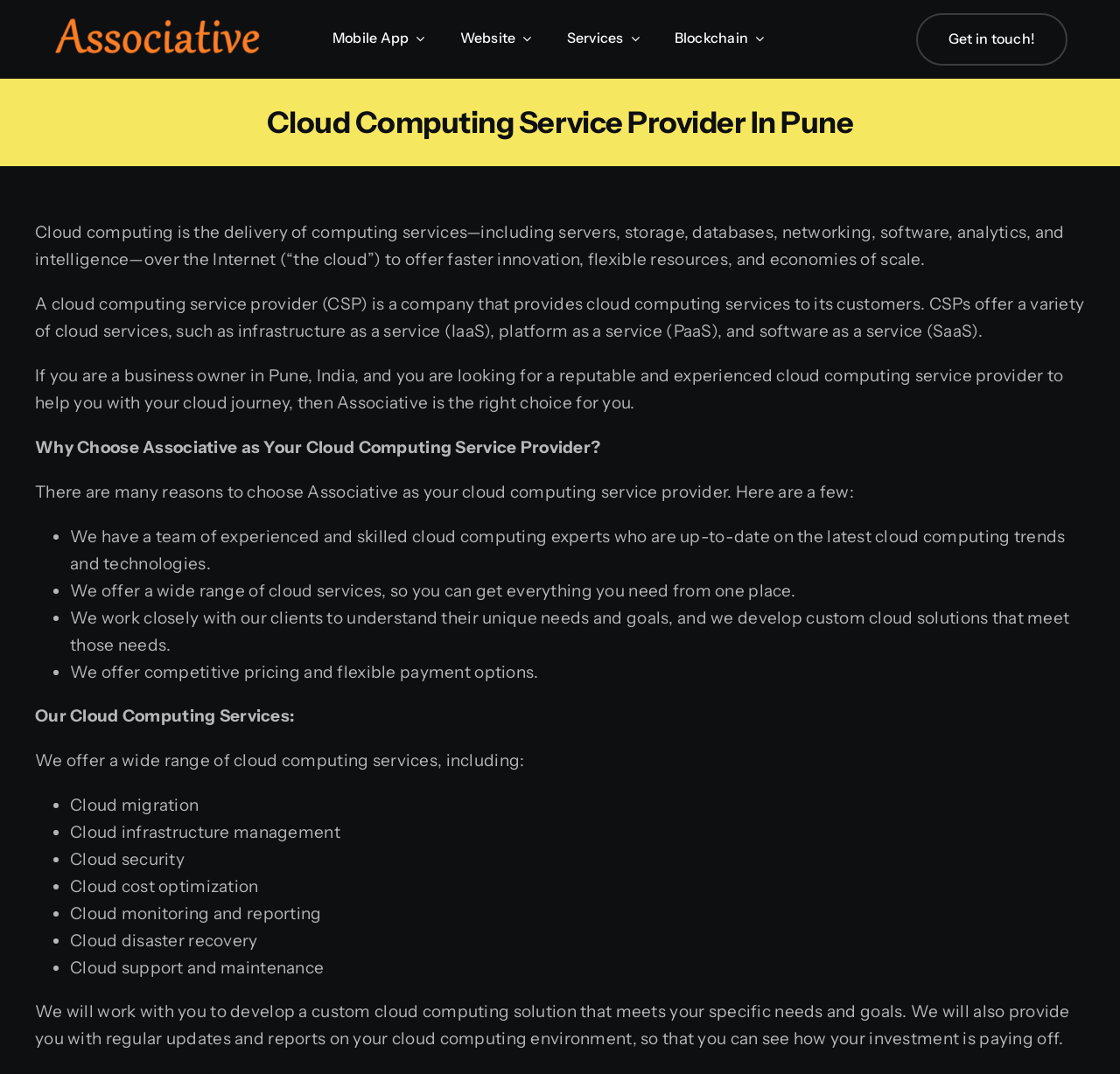Why choose Associative as a cloud computing service provider?
Refer to the screenshot and answer in one word or phrase.

Experienced team, wide range of services, etc.